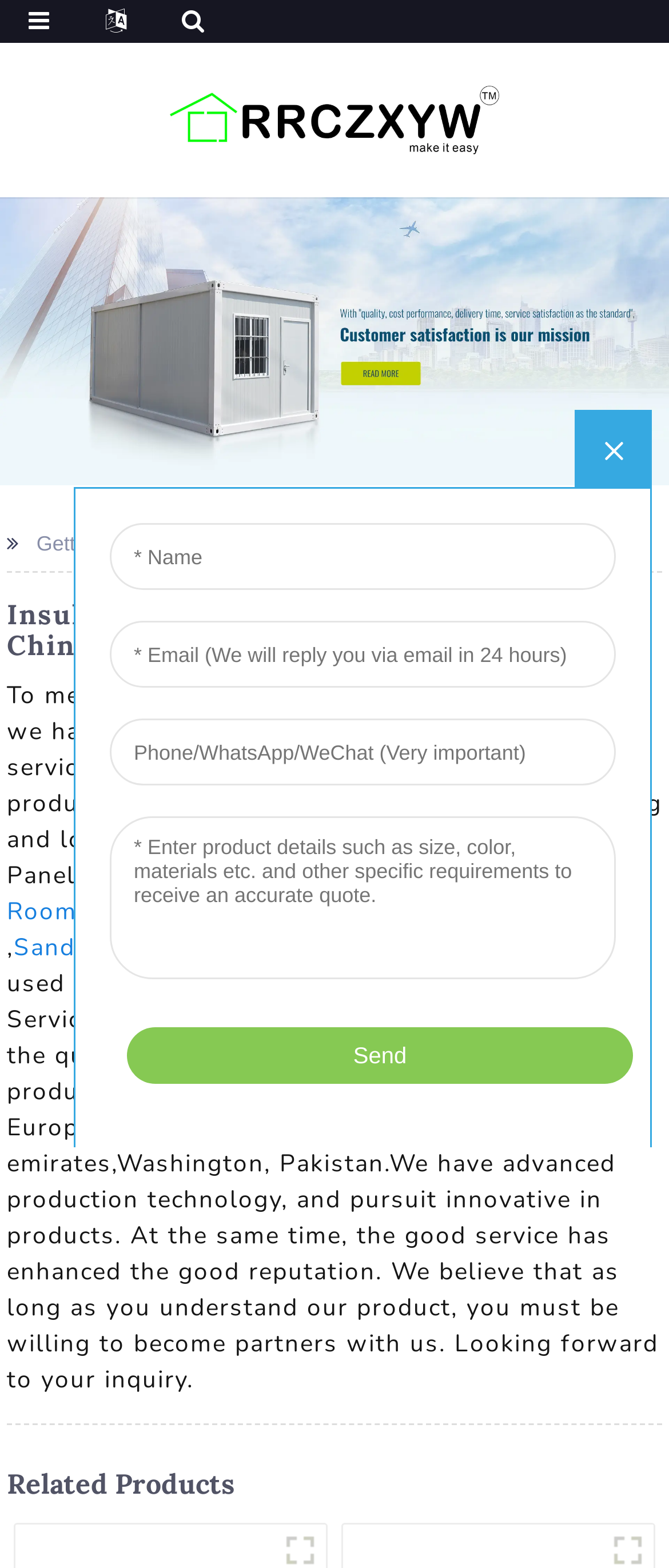What is the main product of the company?
Answer with a single word or short phrase according to what you see in the image.

Insulated Precast Concrete Wall Panels